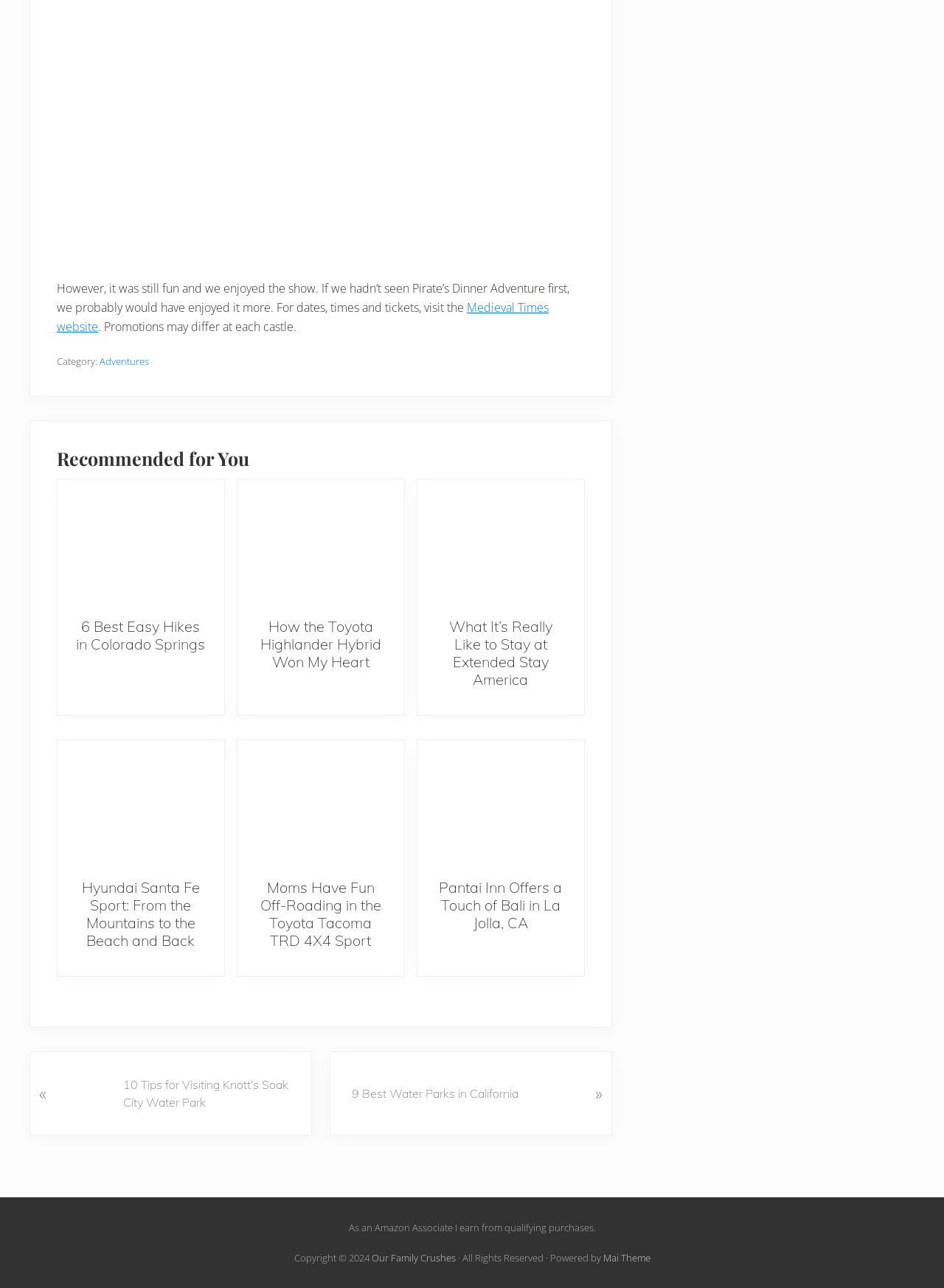Answer the question below with a single word or a brief phrase: 
What is the name of the hotel reviewed in one of the recommended articles?

Extended Stay America